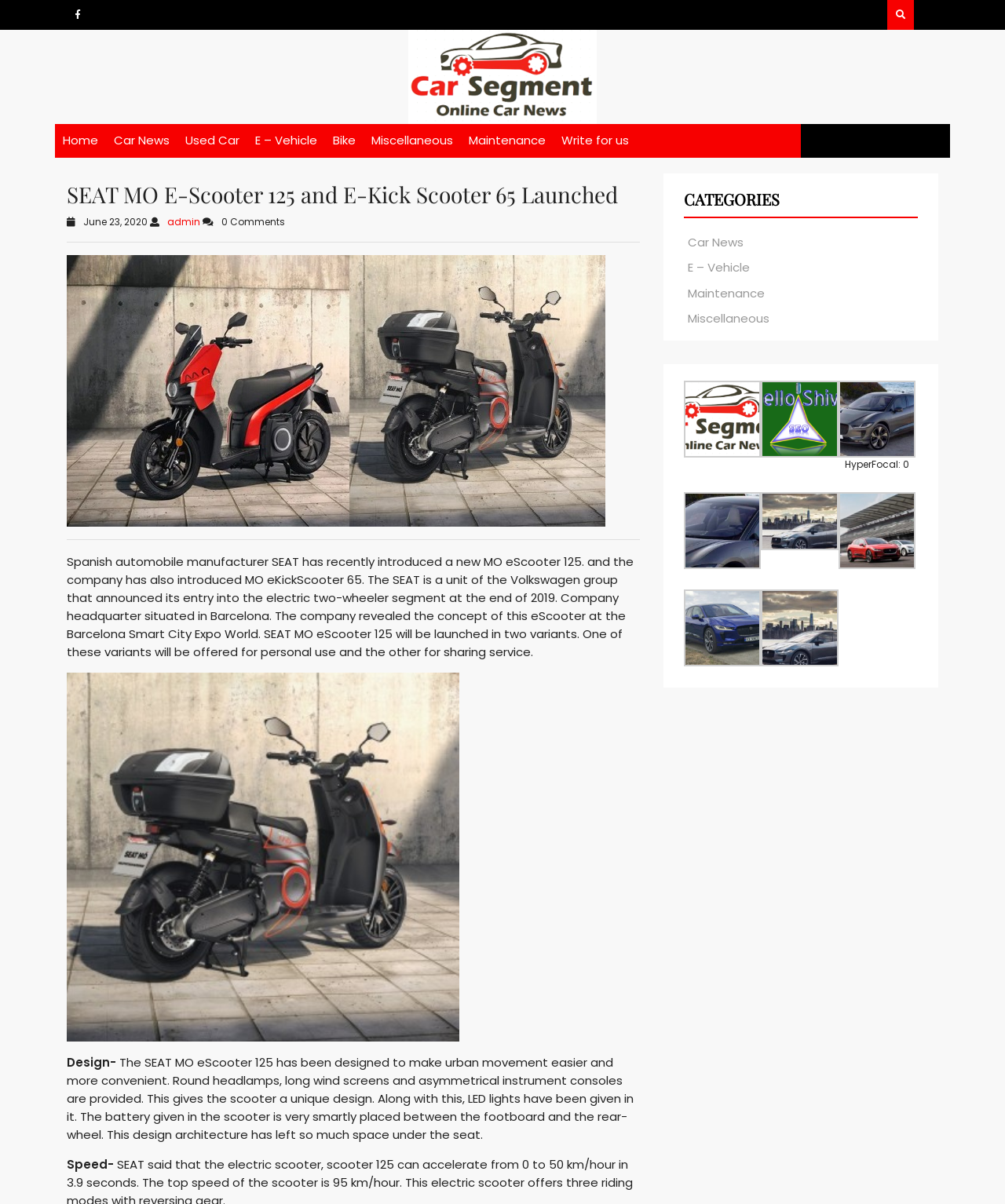What is the purpose of the design of SEAT MO eScooter 125?
Answer with a single word or phrase, using the screenshot for reference.

To make urban movement easier and more convenient